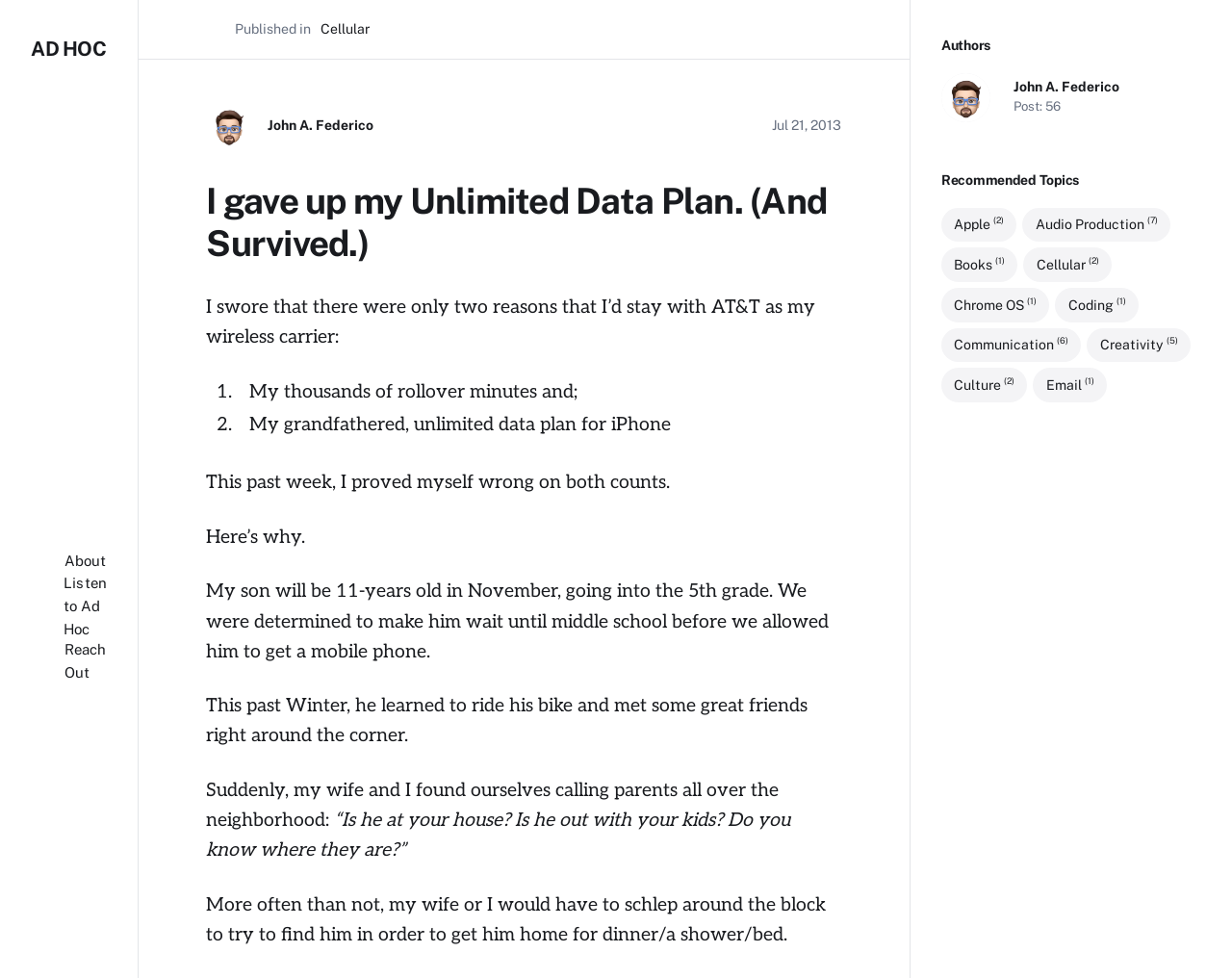What is the author's previous wireless carrier?
Based on the image, answer the question in a detailed manner.

The author mentions that they used to be with AT&T as their wireless carrier, but have since given up their unlimited data plan.